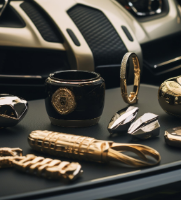What is the background of the image? From the image, respond with a single word or brief phrase.

A vehicle's interior